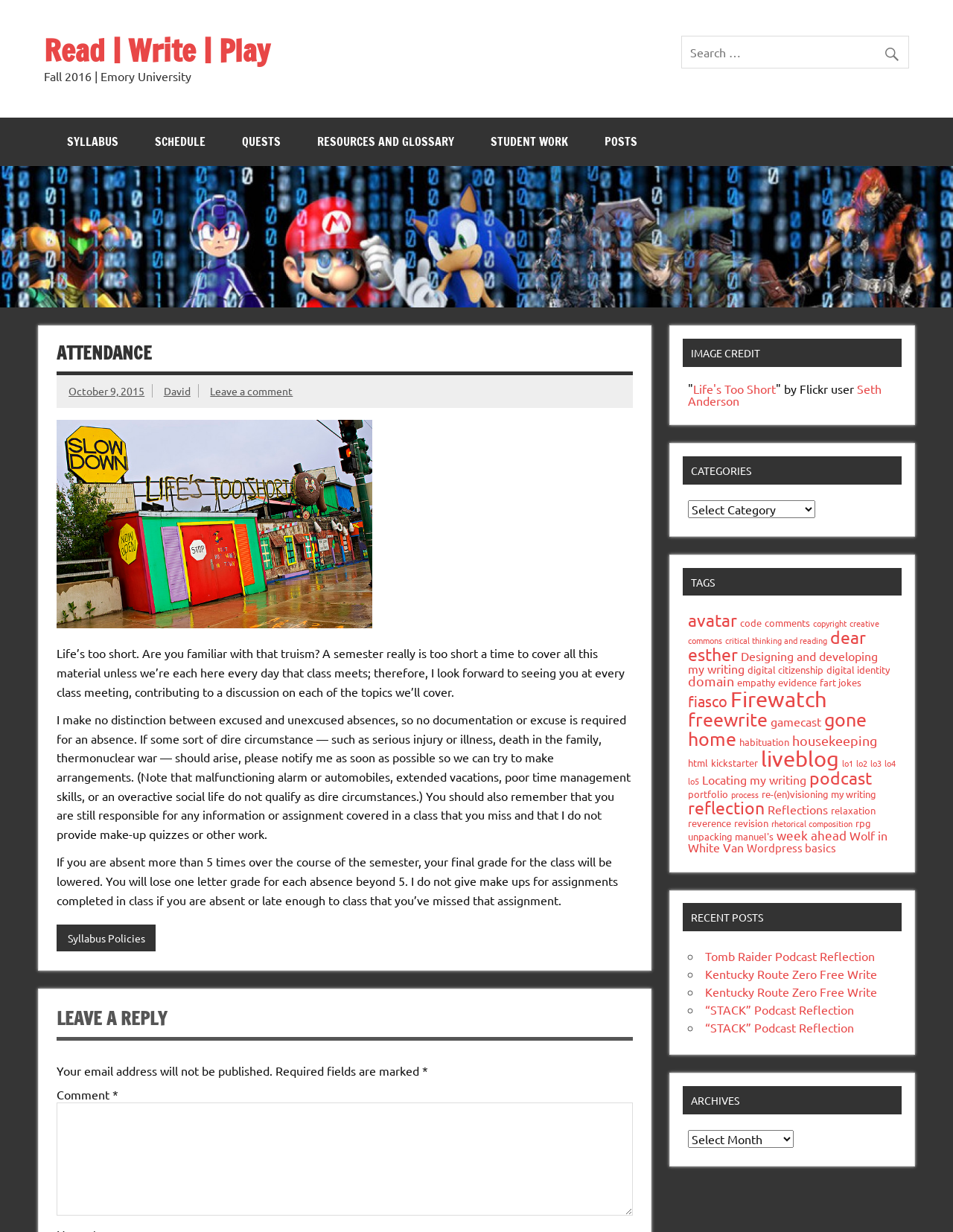Indicate the bounding box coordinates of the clickable region to achieve the following instruction: "View posts."

[0.616, 0.096, 0.688, 0.134]